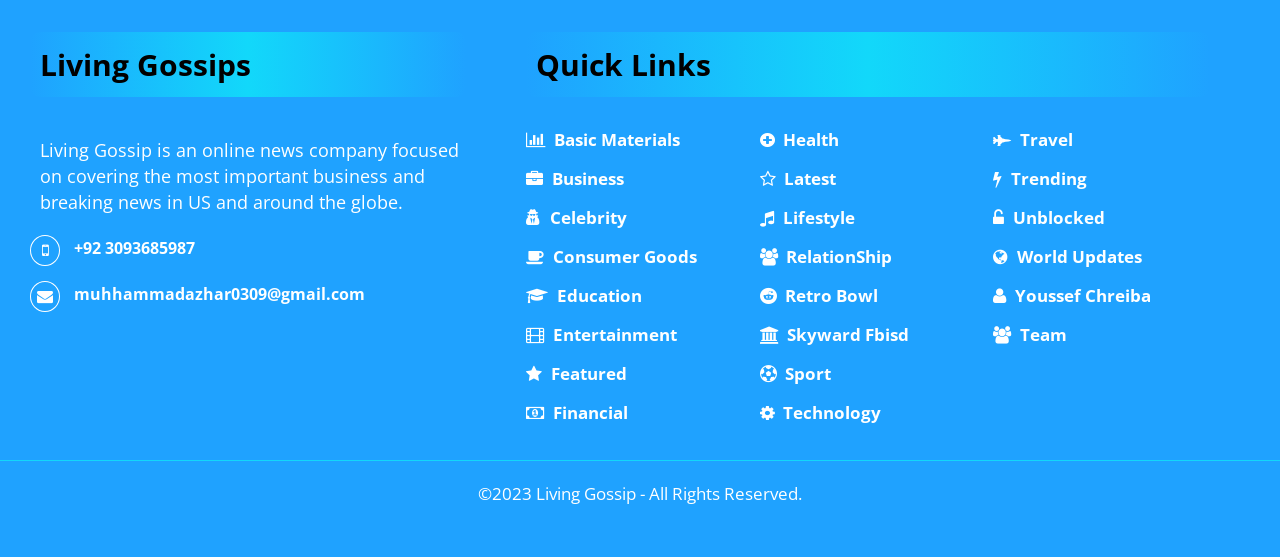Find the bounding box coordinates of the element's region that should be clicked in order to follow the given instruction: "Click on the 'Basic Materials' link". The coordinates should consist of four float numbers between 0 and 1, i.e., [left, top, right, bottom].

[0.411, 0.229, 0.531, 0.27]